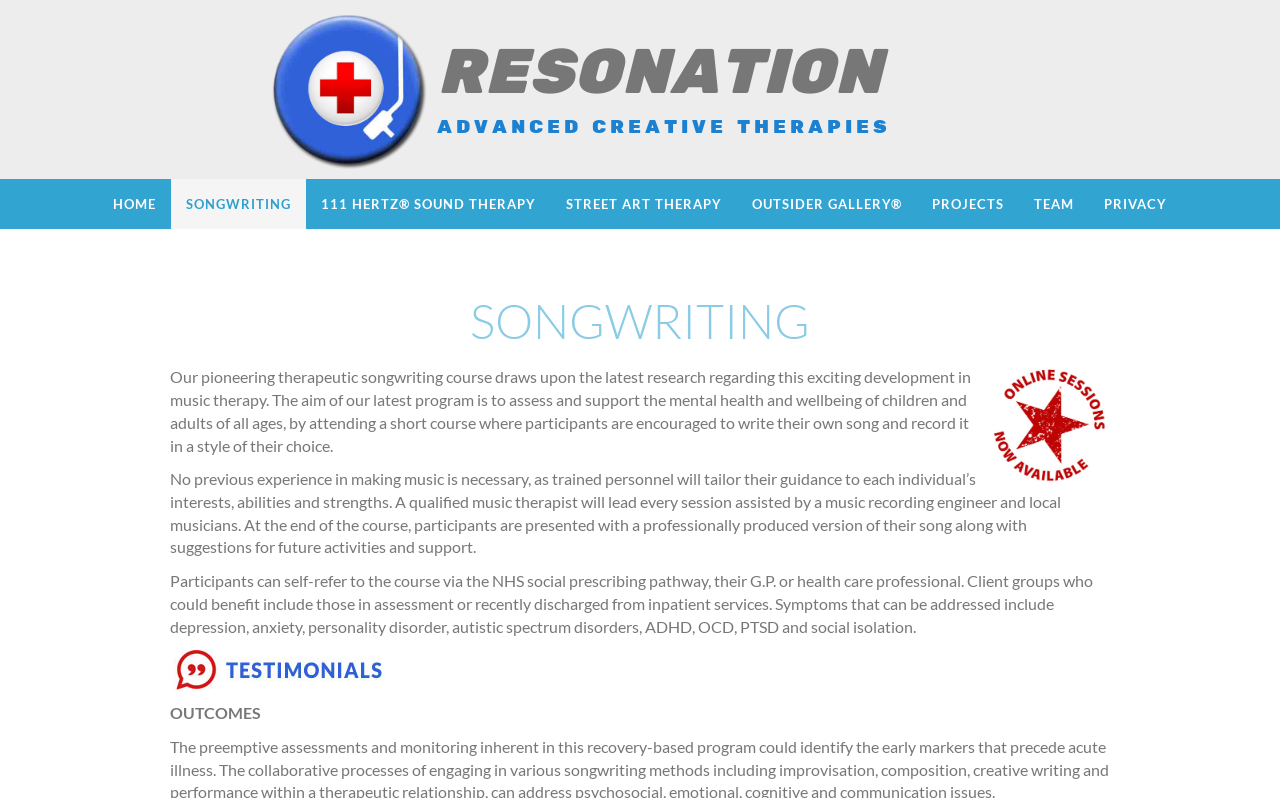Determine the bounding box coordinates for the area that should be clicked to carry out the following instruction: "Click the OUTSIDER GALLERY link".

[0.576, 0.224, 0.716, 0.287]